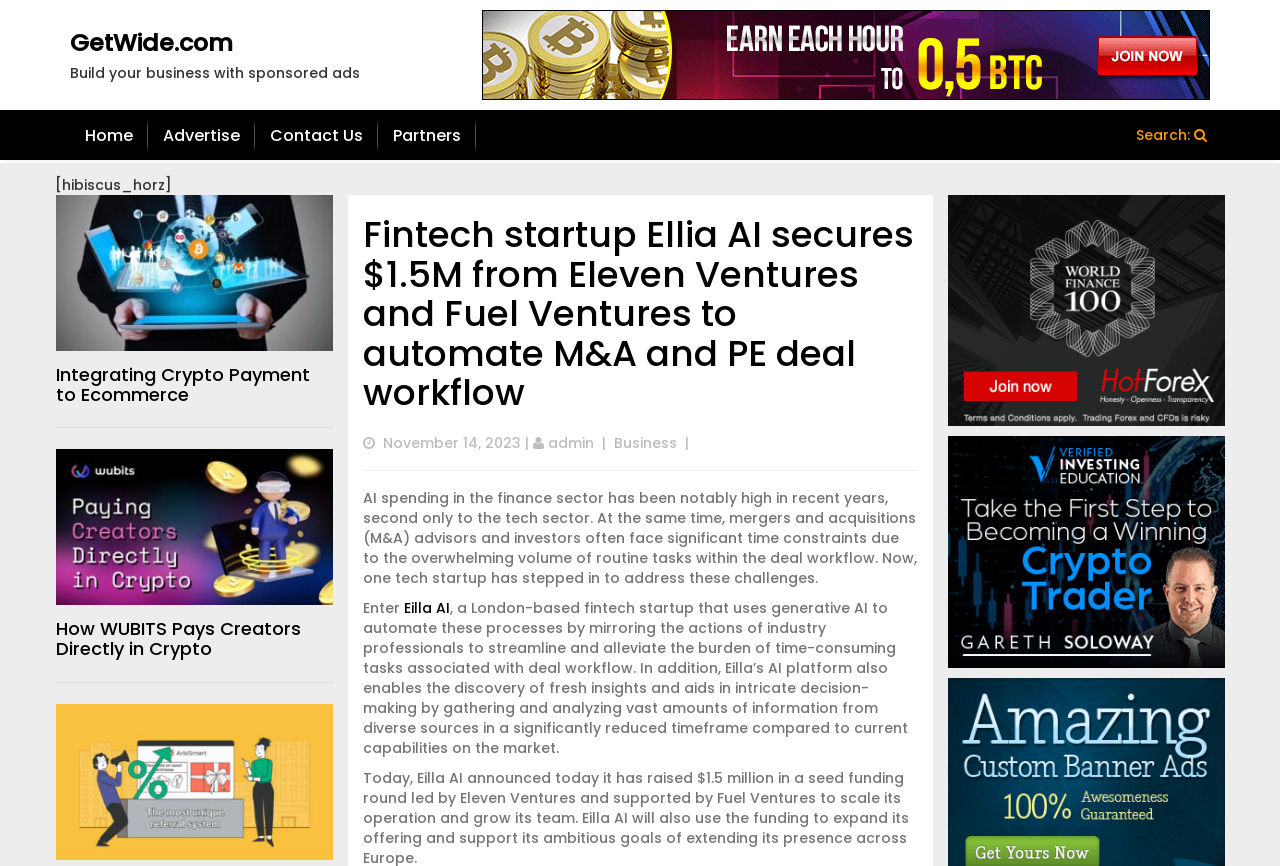Determine the bounding box coordinates for the HTML element mentioned in the following description: "Integrating Crypto Payment to Ecommerce". The coordinates should be a list of four floats ranging from 0 to 1, represented as [left, top, right, bottom].

[0.044, 0.418, 0.242, 0.469]